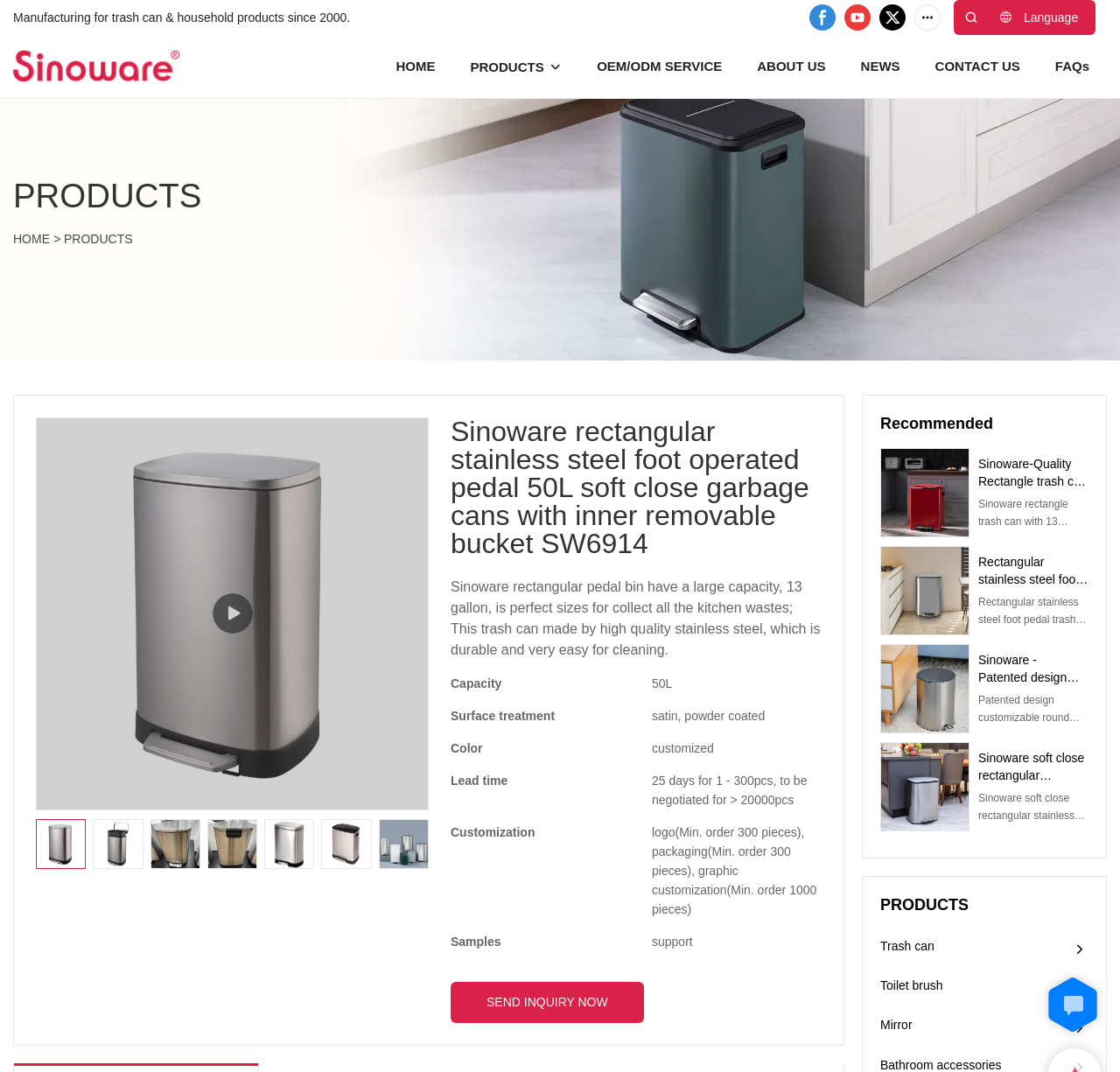Please specify the bounding box coordinates of the element that should be clicked to execute the given instruction: 'Check the 'PRODUCTS' page'. Ensure the coordinates are four float numbers between 0 and 1, expressed as [left, top, right, bottom].

[0.42, 0.052, 0.486, 0.073]